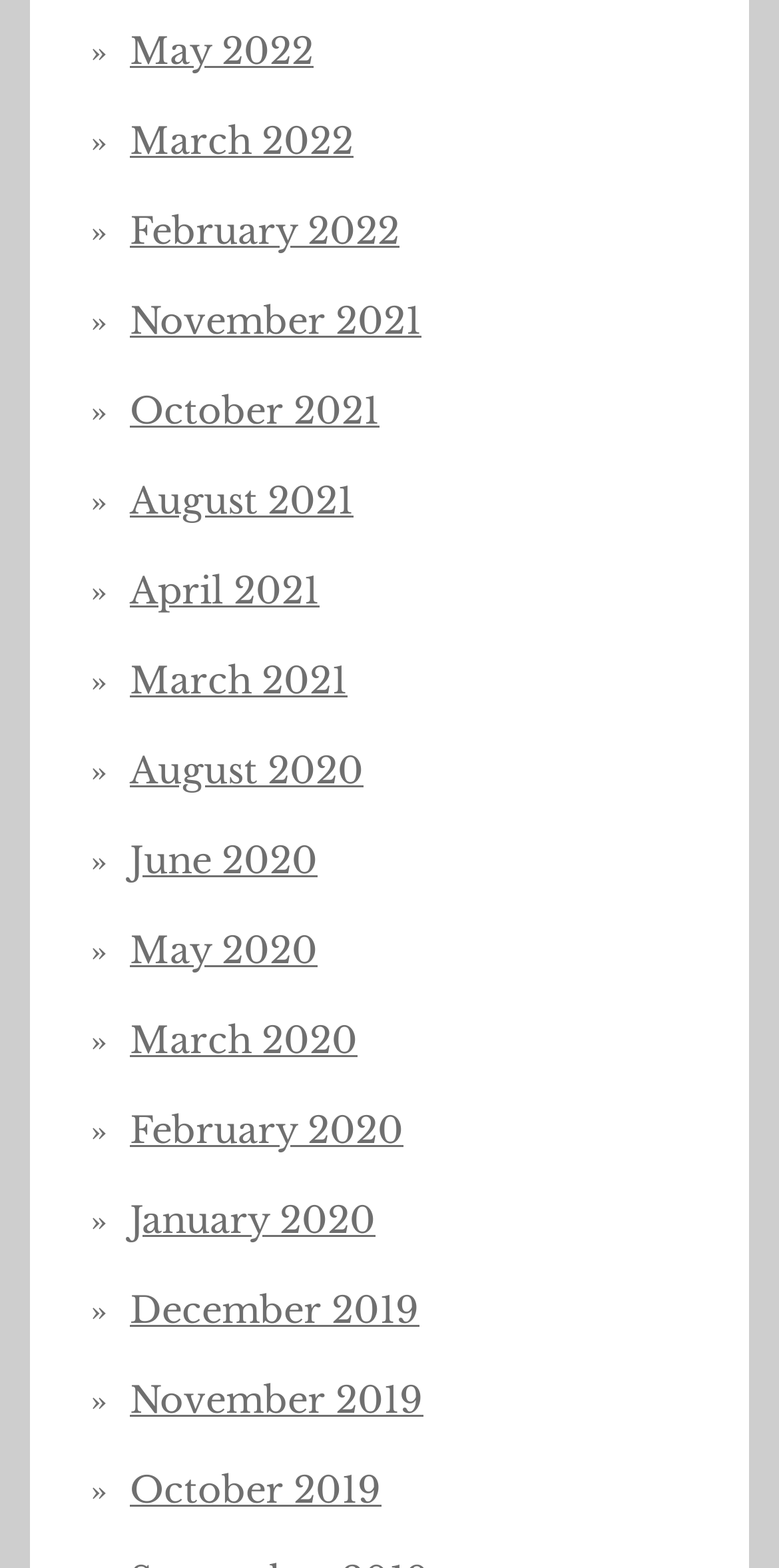Identify the bounding box coordinates of the area you need to click to perform the following instruction: "view November 2019".

[0.167, 0.88, 0.544, 0.908]